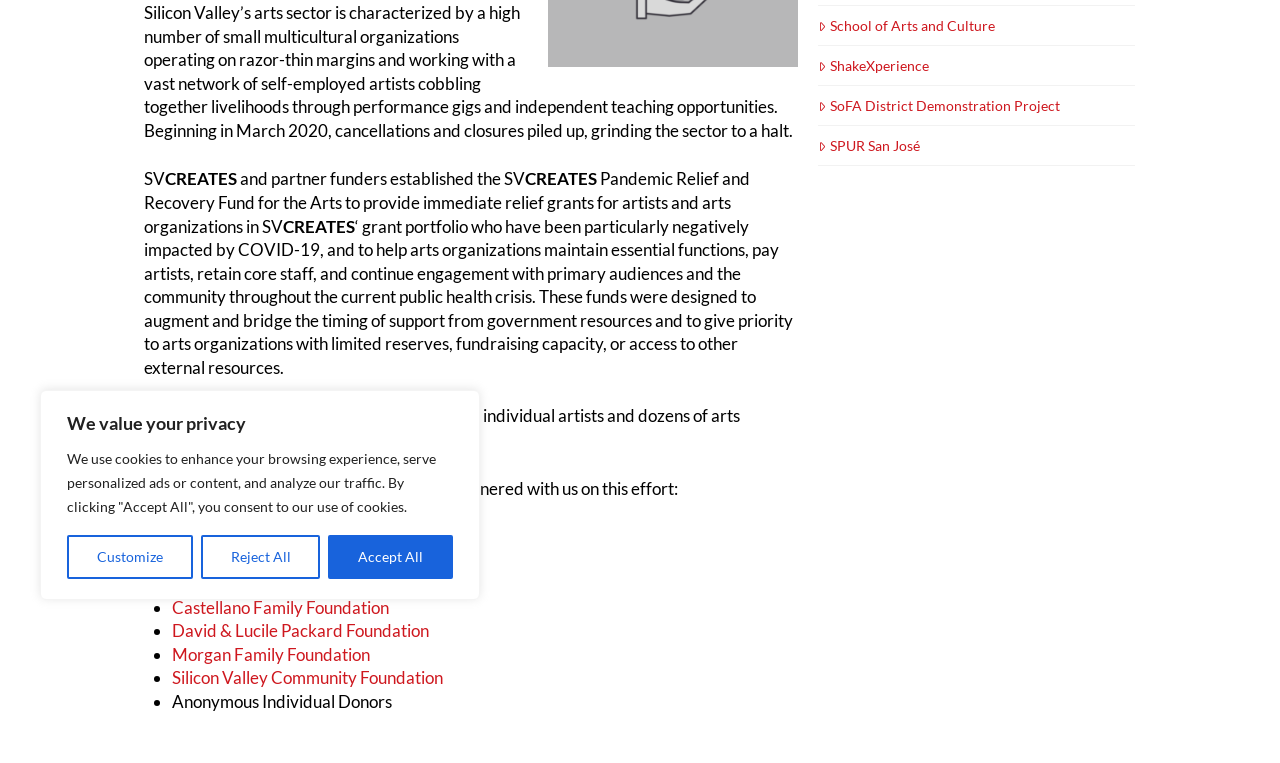Determine the bounding box coordinates (top-left x, top-left y, bottom-right x, bottom-right y) of the UI element described in the following text: ShakeXperience

[0.639, 0.072, 0.726, 0.1]